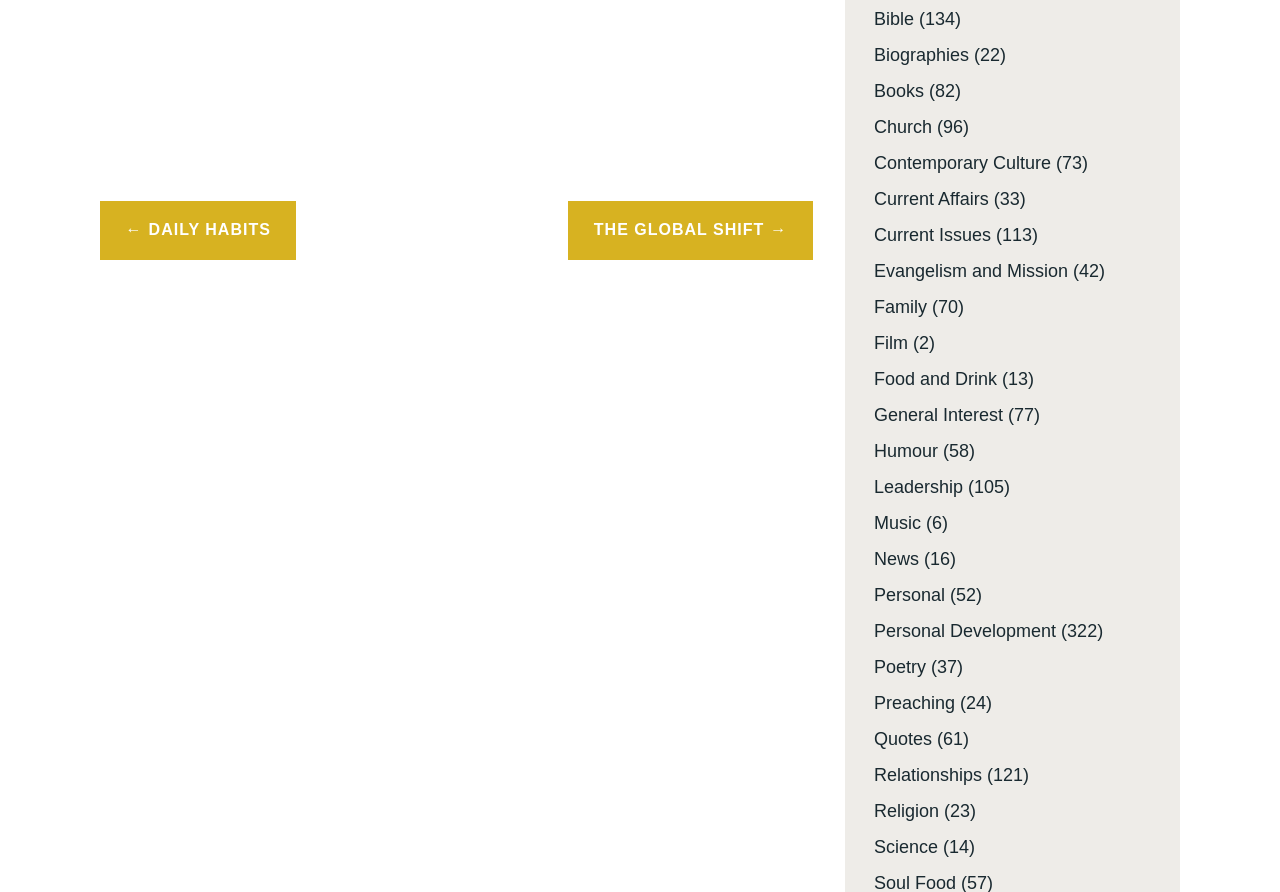How many categories are there?
Please provide a single word or phrase in response based on the screenshot.

30